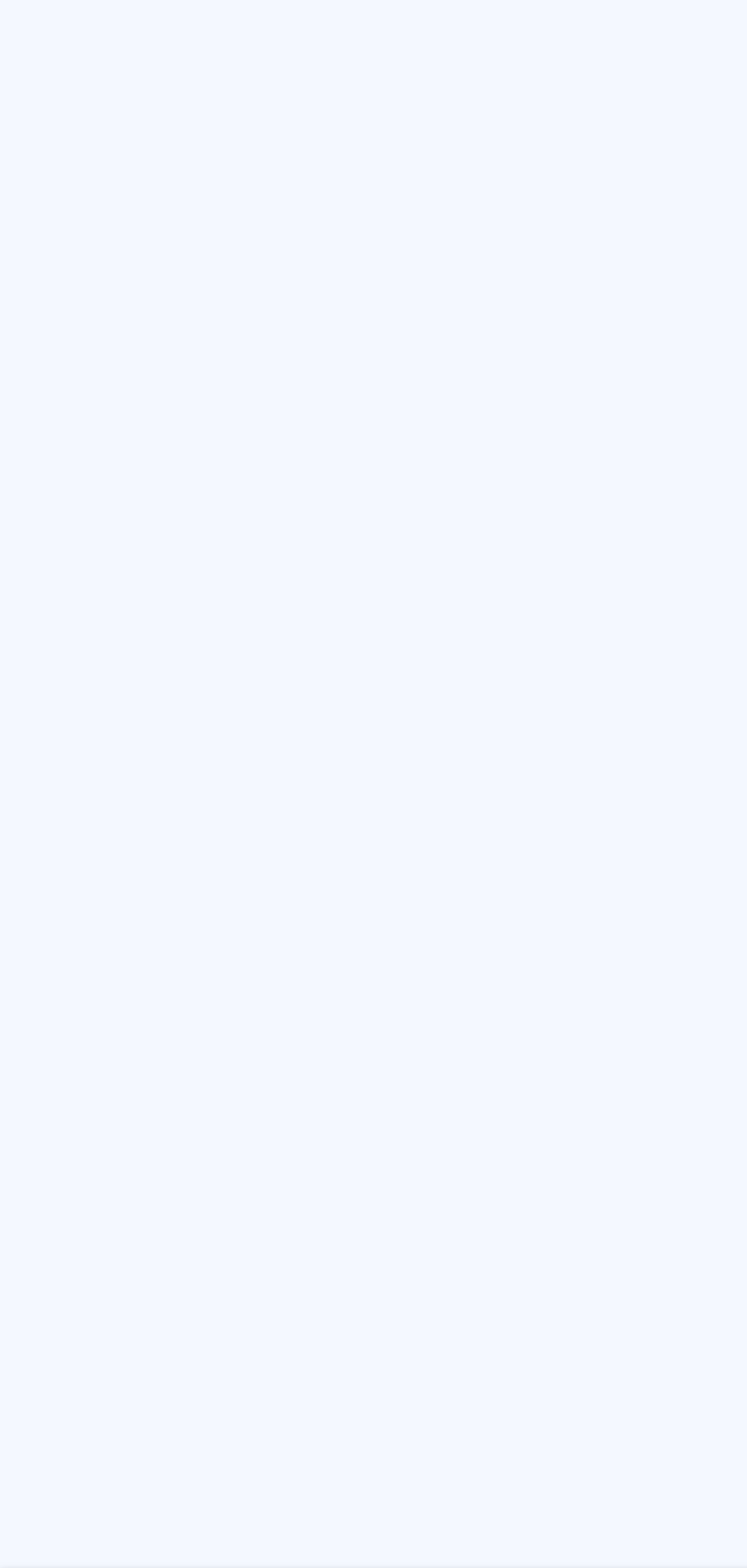Determine the bounding box coordinates for the clickable element to execute this instruction: "Read the blog". Provide the coordinates as four float numbers between 0 and 1, i.e., [left, top, right, bottom].

[0.038, 0.655, 0.123, 0.674]